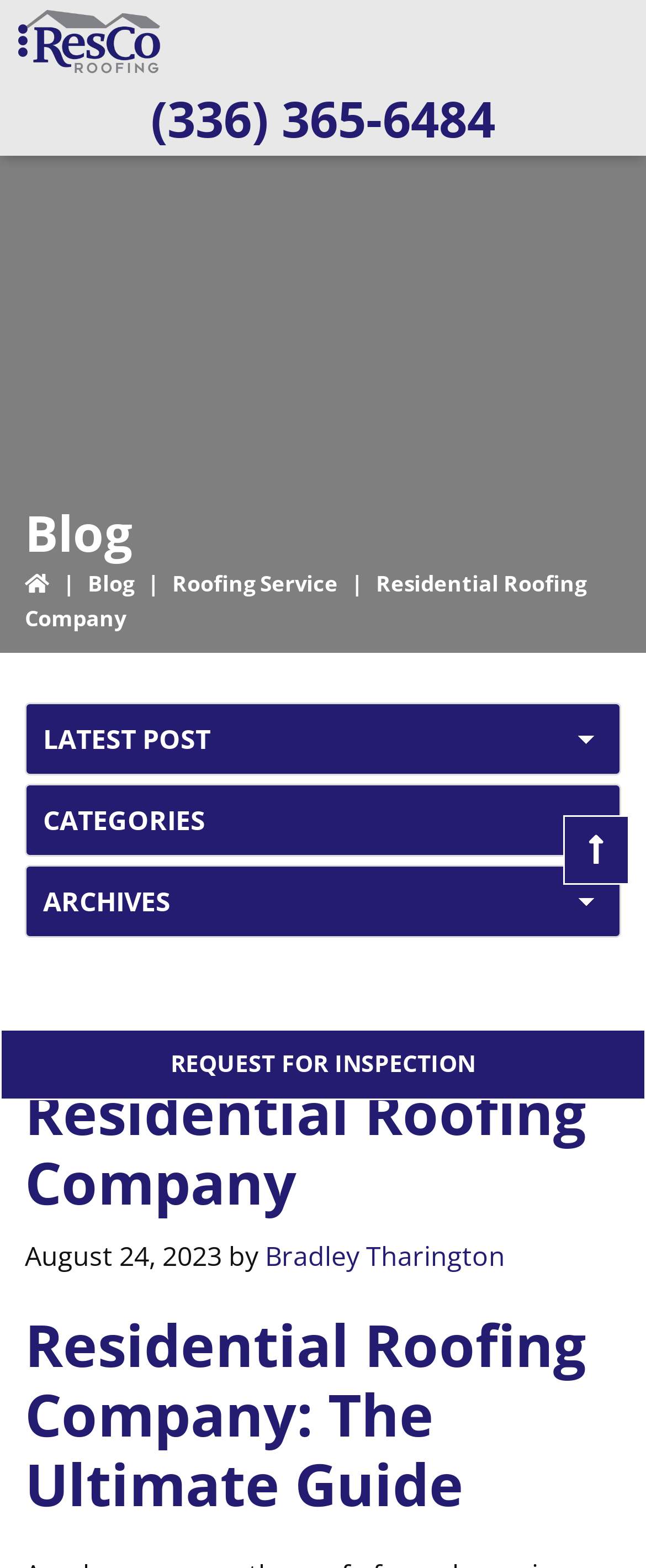Given the webpage screenshot, identify the bounding box of the UI element that matches this description: "Roofing Service".

[0.267, 0.362, 0.523, 0.381]